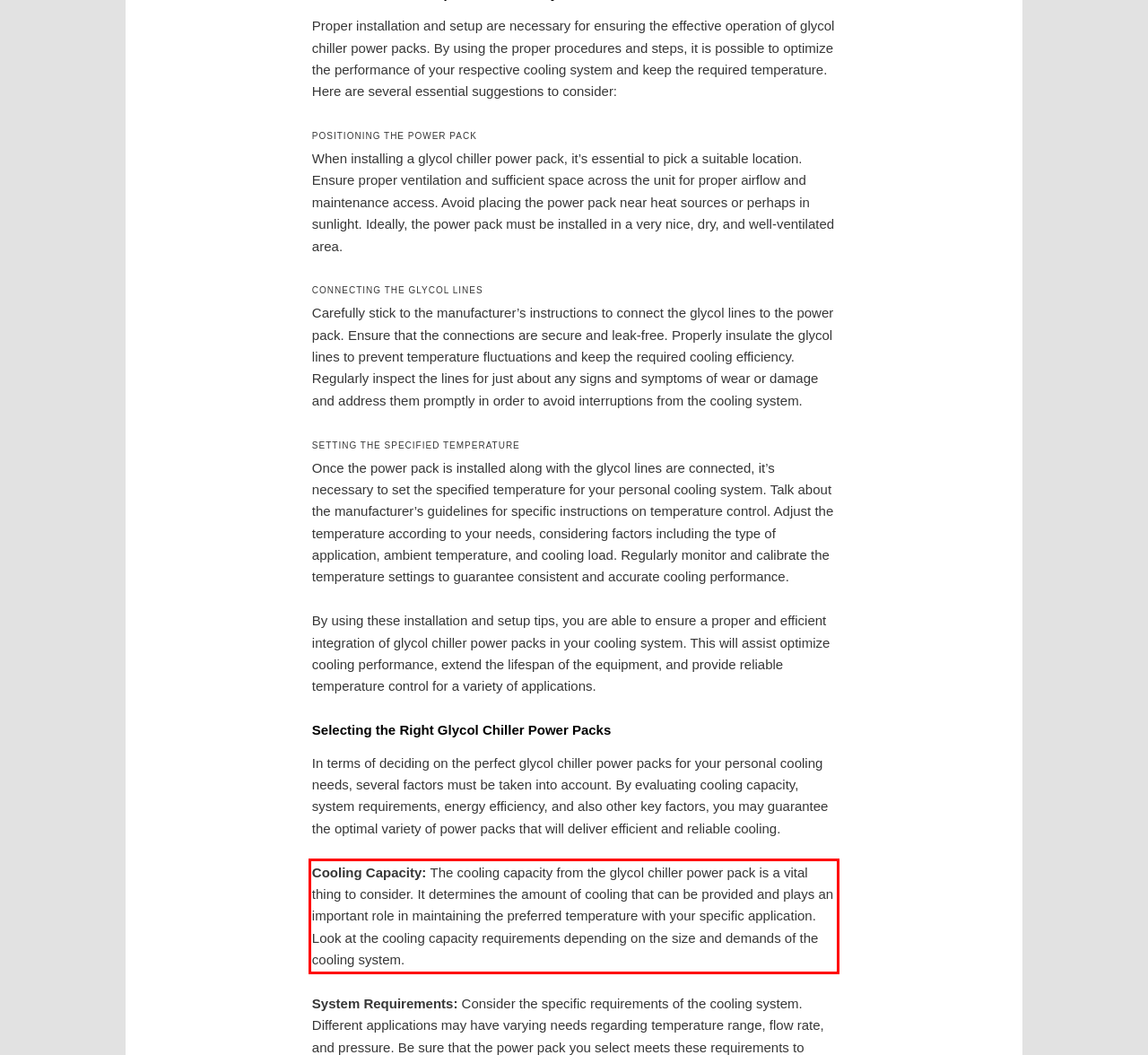Examine the webpage screenshot and use OCR to recognize and output the text within the red bounding box.

Cooling Capacity: The cooling capacity from the glycol chiller power pack is a vital thing to consider. It determines the amount of cooling that can be provided and plays an important role in maintaining the preferred temperature with your specific application. Look at the cooling capacity requirements depending on the size and demands of the cooling system.